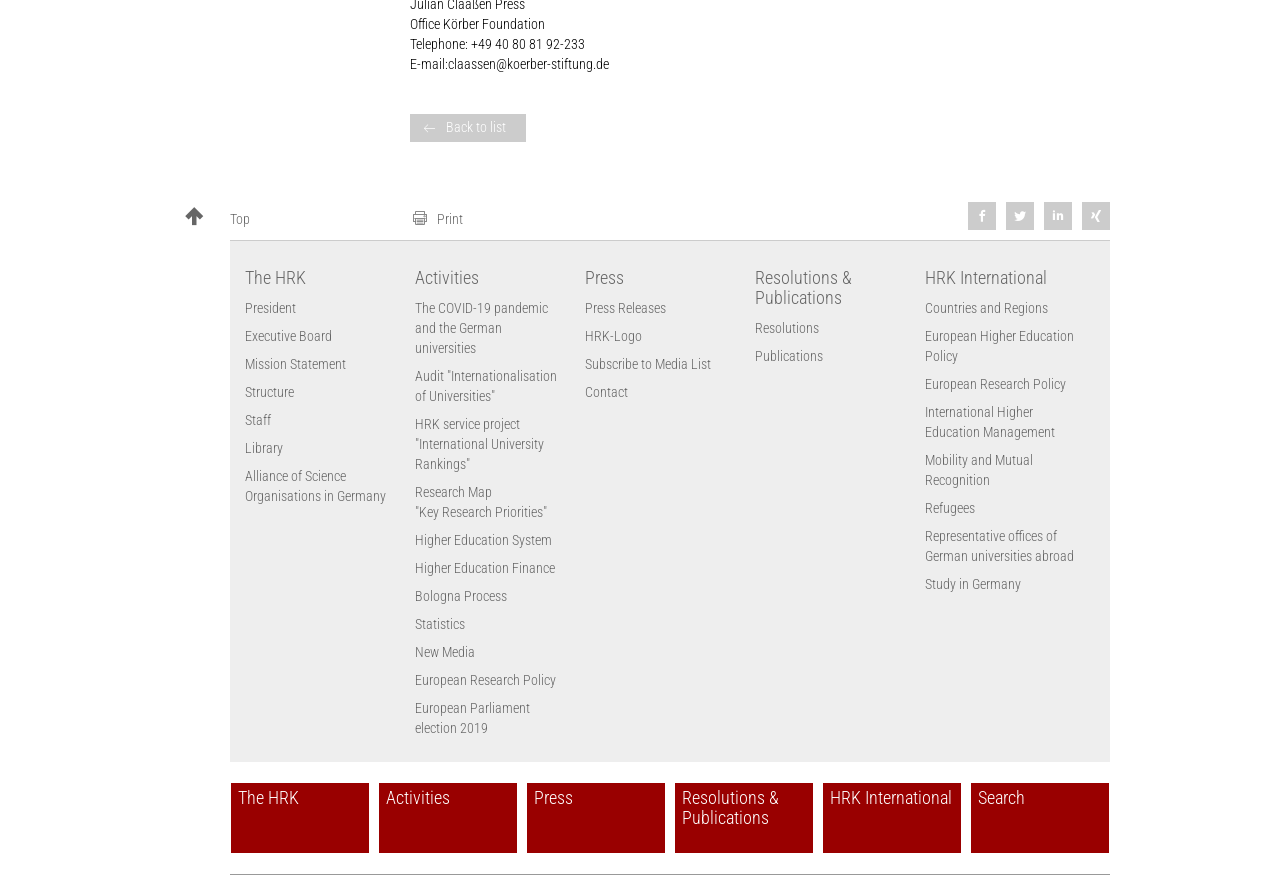Refer to the screenshot and give an in-depth answer to this question: What is the name of the foundation?

The name of the foundation can be found at the top of the webpage, in the static text element 'Office Körber Foundation'.